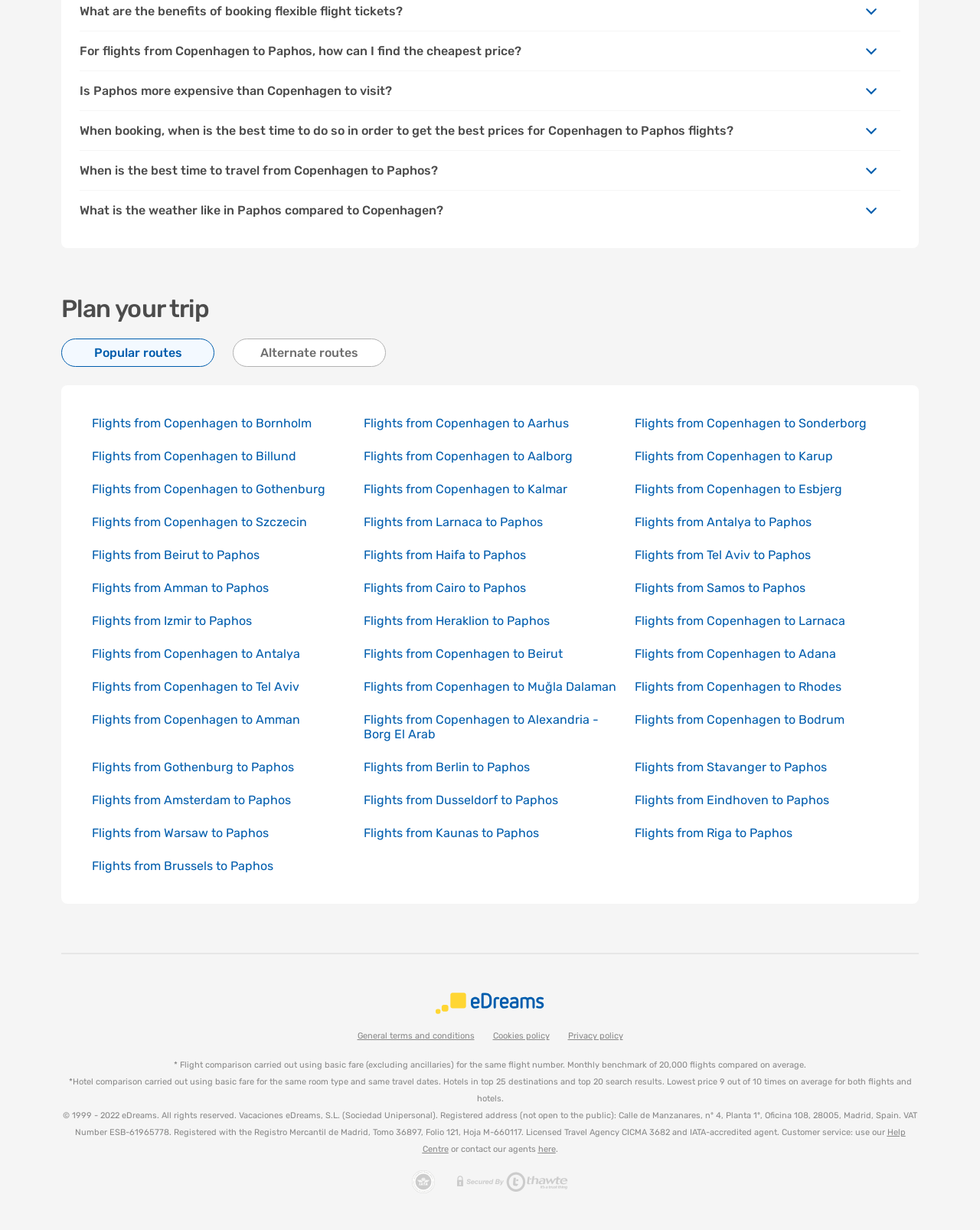Locate the bounding box coordinates of the area that needs to be clicked to fulfill the following instruction: "Click on 'Flights from Copenhagen to Bornholm'". The coordinates should be in the format of four float numbers between 0 and 1, namely [left, top, right, bottom].

[0.094, 0.338, 0.318, 0.35]